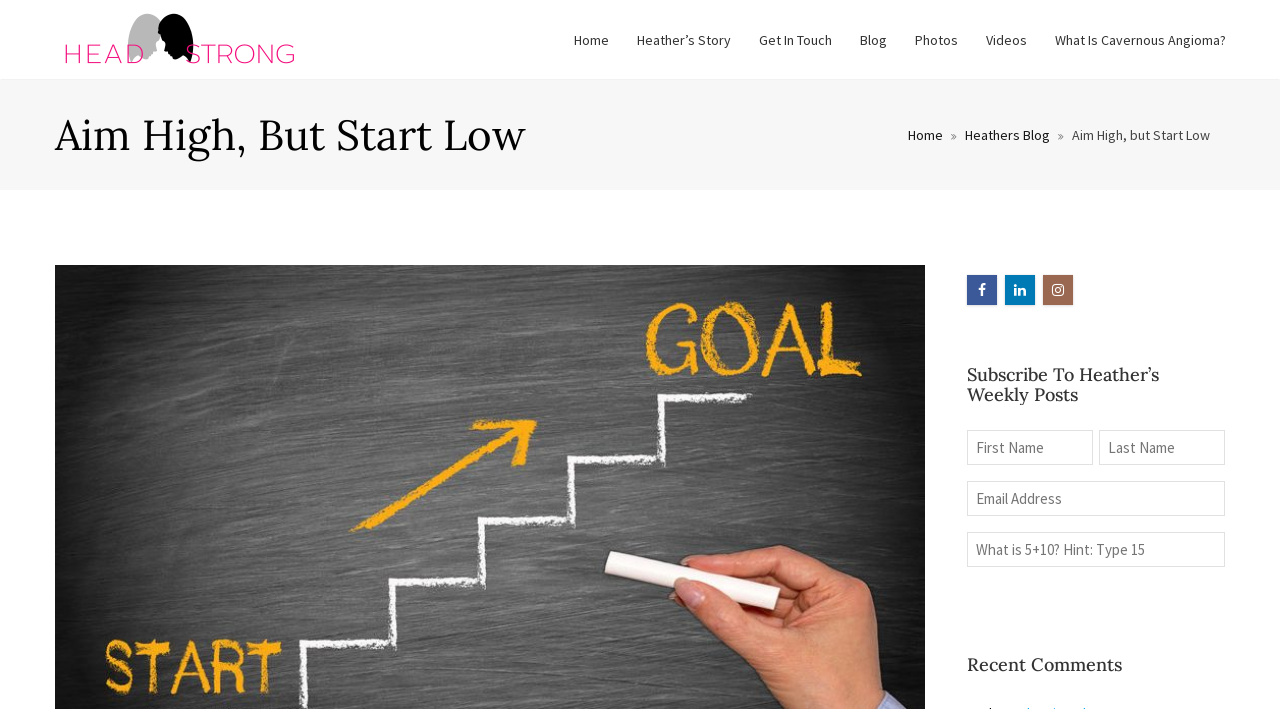Determine the coordinates of the bounding box that should be clicked to complete the instruction: "Read 'Love Blossoms in Dallas: Khushbakht and Aamer's Wedding Celebration'". The coordinates should be represented by four float numbers between 0 and 1: [left, top, right, bottom].

None